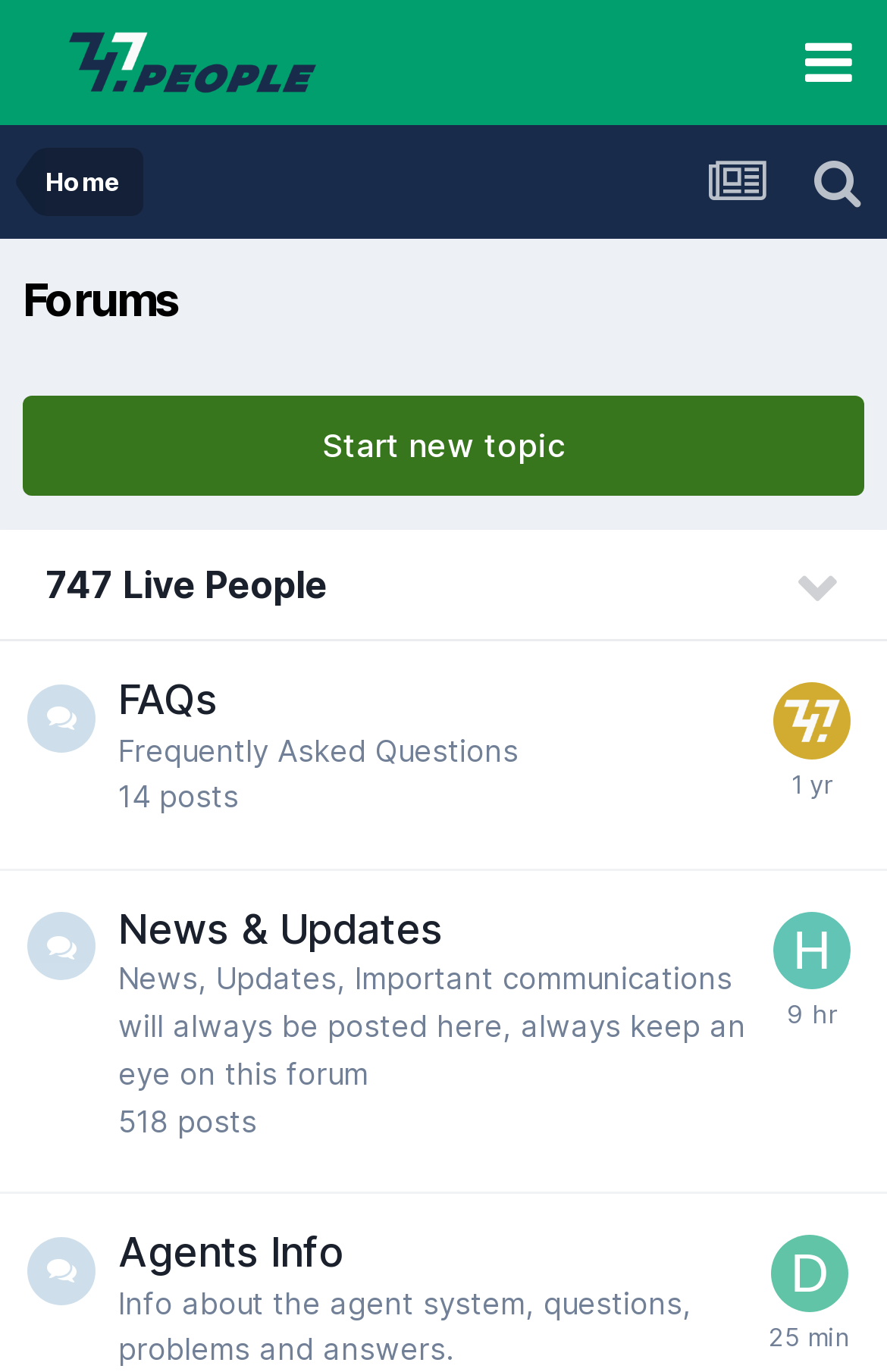What is the title of the second heading on the webpage?
Carefully analyze the image and provide a thorough answer to the question.

I looked at the headings on the webpage and found the second heading, which is 747 Live People.